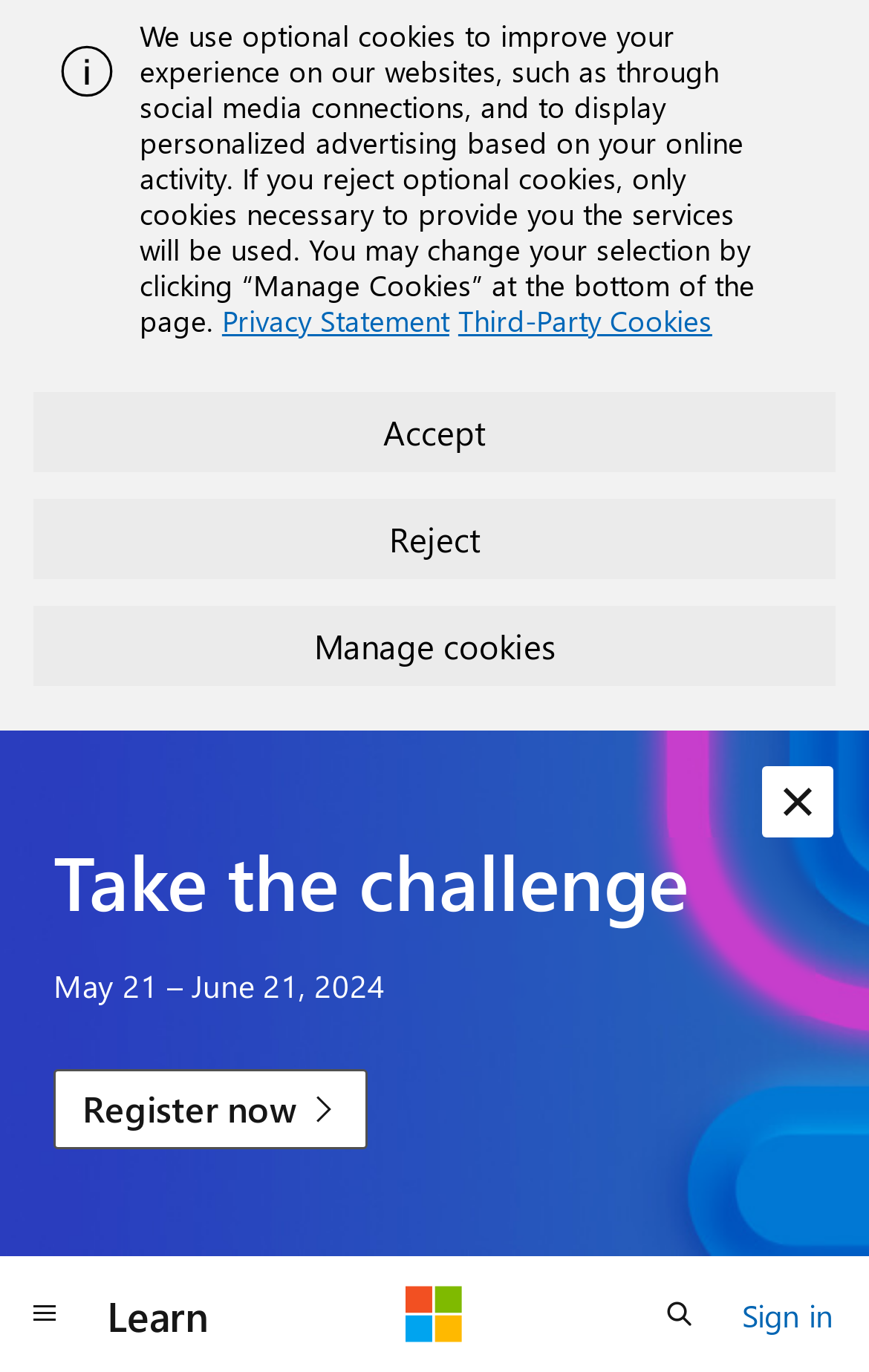Please find and give the text of the main heading on the webpage.

Domain password changed which is used to install SQLServer